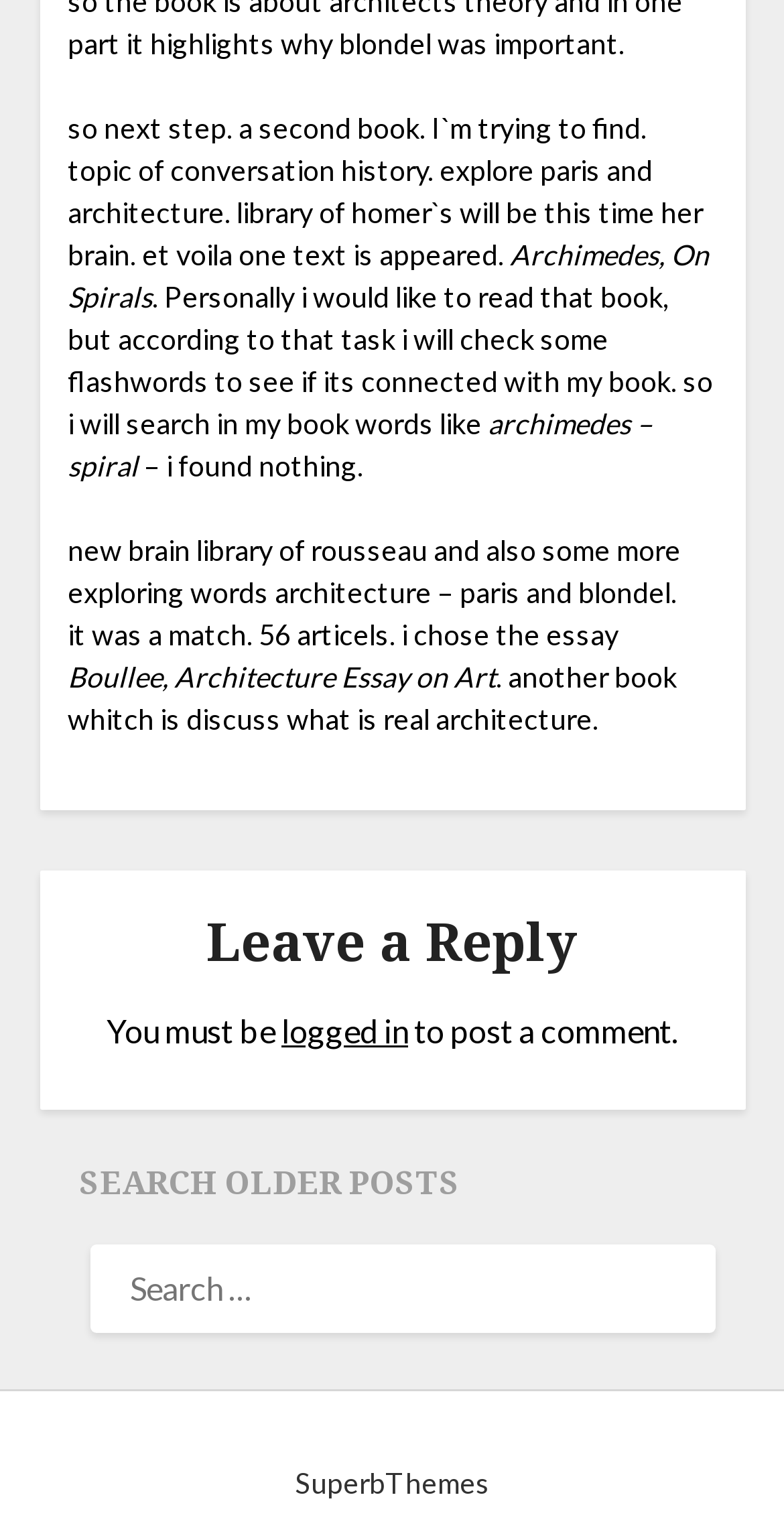What is the name of the book being discussed? Based on the image, give a response in one word or a short phrase.

Archimedes, On Spirals